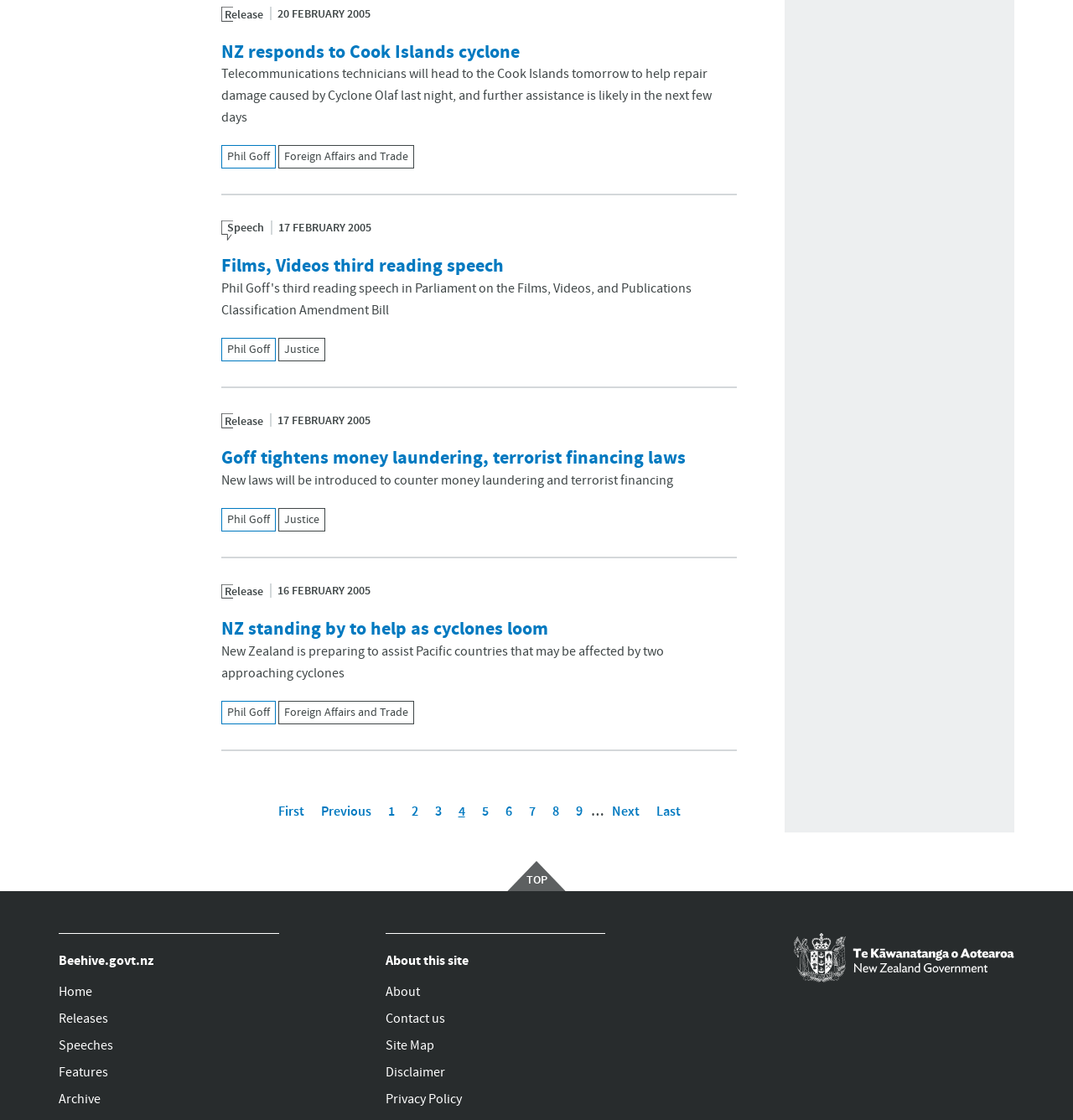Identify the bounding box coordinates of the region that should be clicked to execute the following instruction: "Click on the 'NZ responds to Cook Islands cyclone' link".

[0.206, 0.035, 0.484, 0.058]